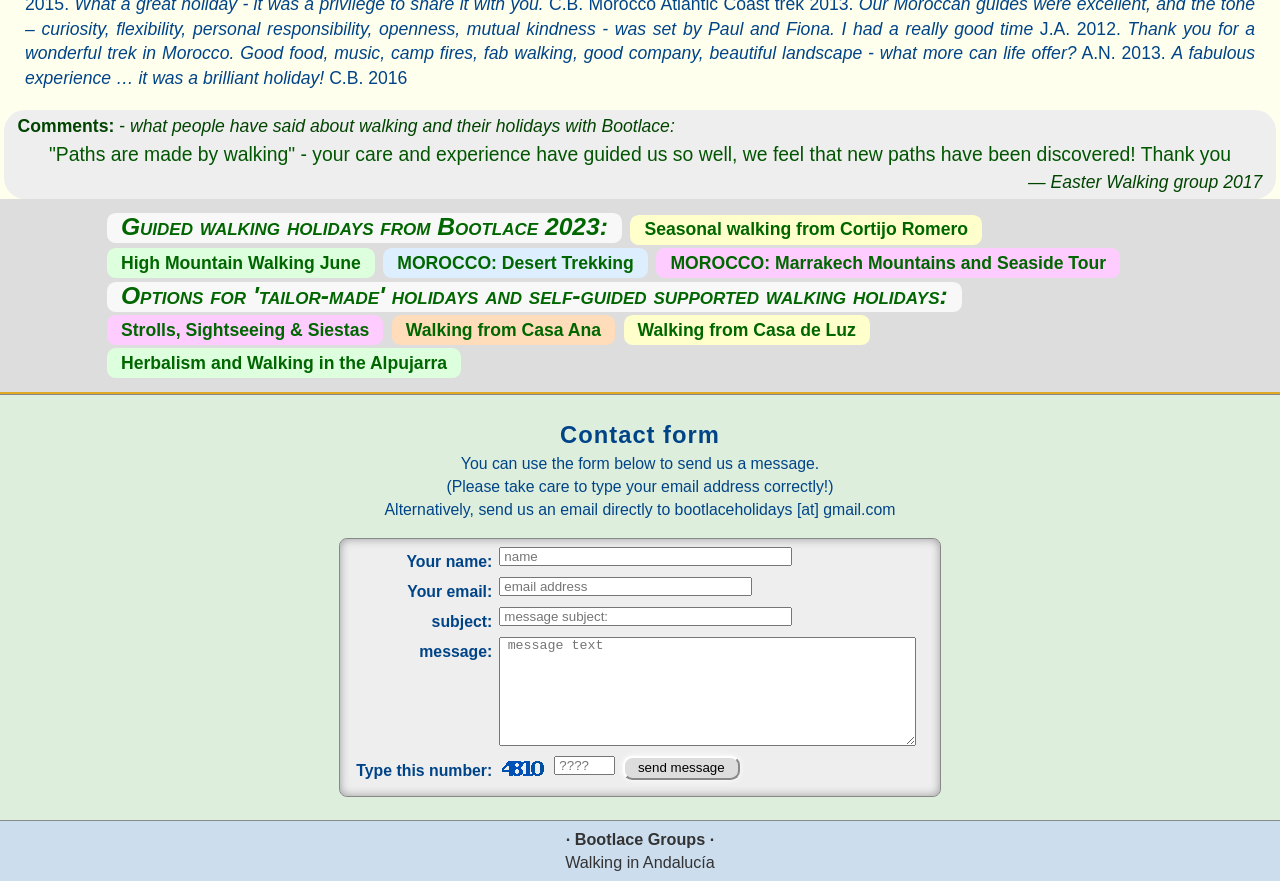Based on the image, provide a detailed response to the question:
What is the alternative way to contact the company mentioned on the webpage?

The webpage mentions that users can send an email directly to 'bootlaceholidays [at] gmail.com' as an alternative to using the contact form, indicating that email is an alternative way to contact the company.